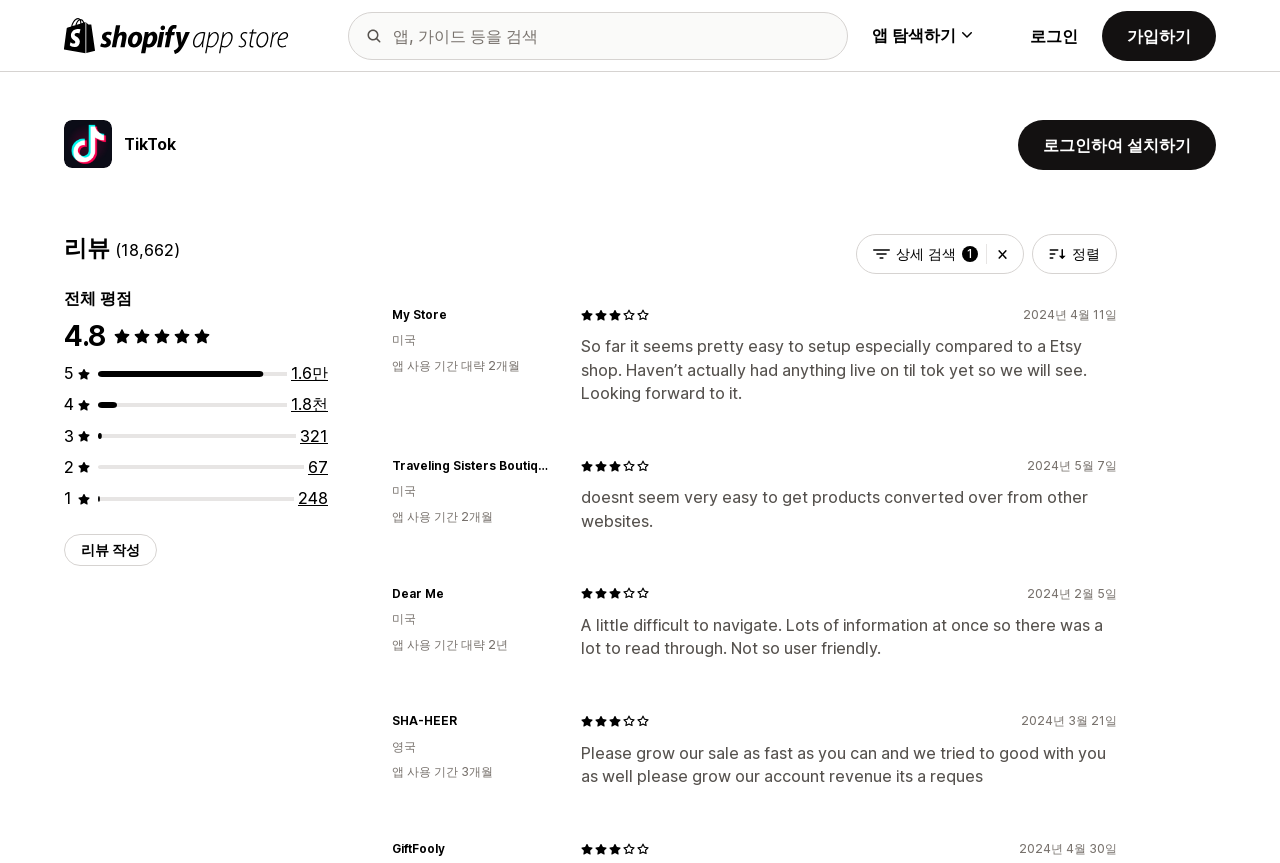What is the rating of the app?
Give a single word or phrase answer based on the content of the image.

4.8 out of 5